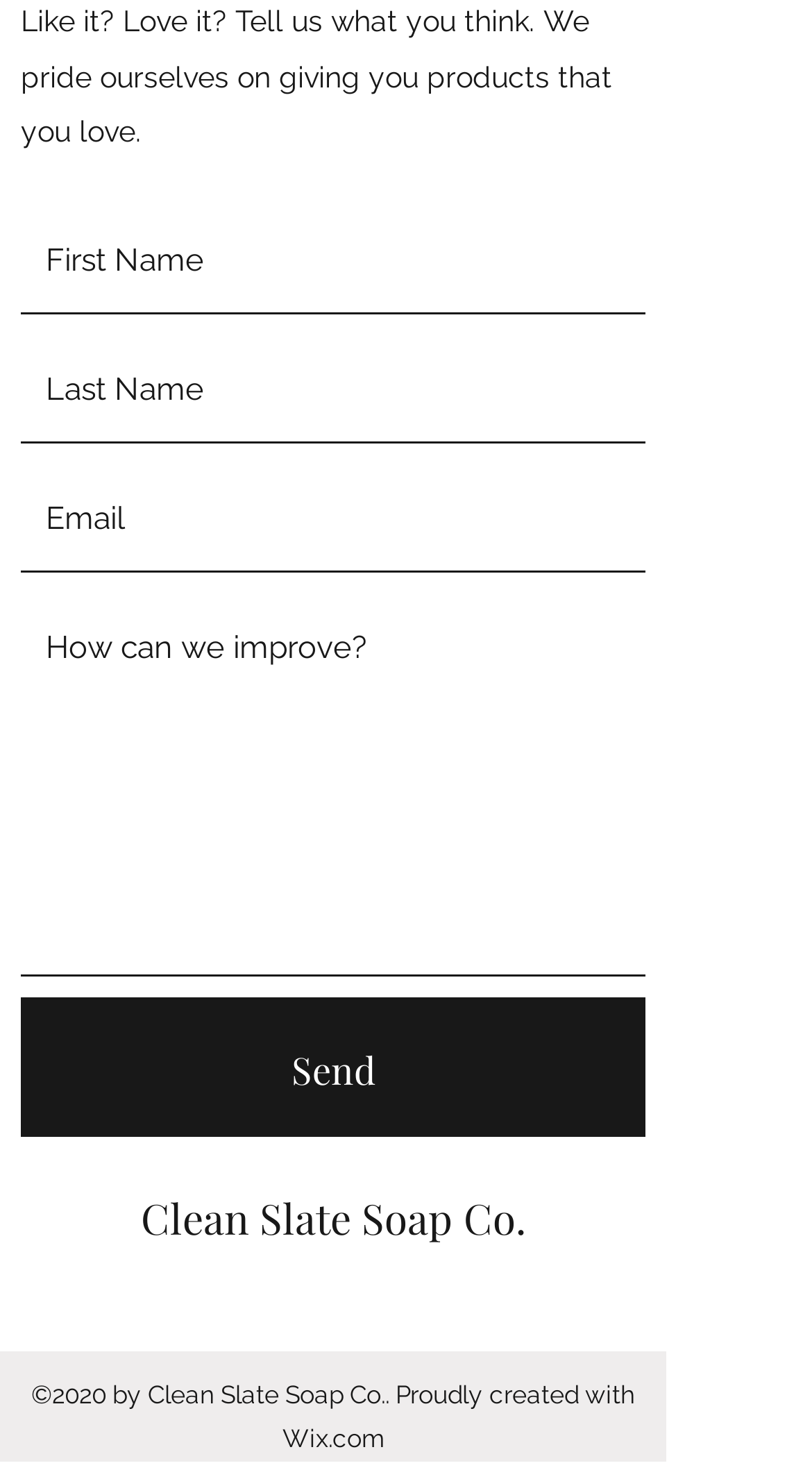Please identify the bounding box coordinates of the element on the webpage that should be clicked to follow this instruction: "Visit Facebook". The bounding box coordinates should be given as four float numbers between 0 and 1, formatted as [left, top, right, bottom].

[0.346, 0.876, 0.397, 0.905]